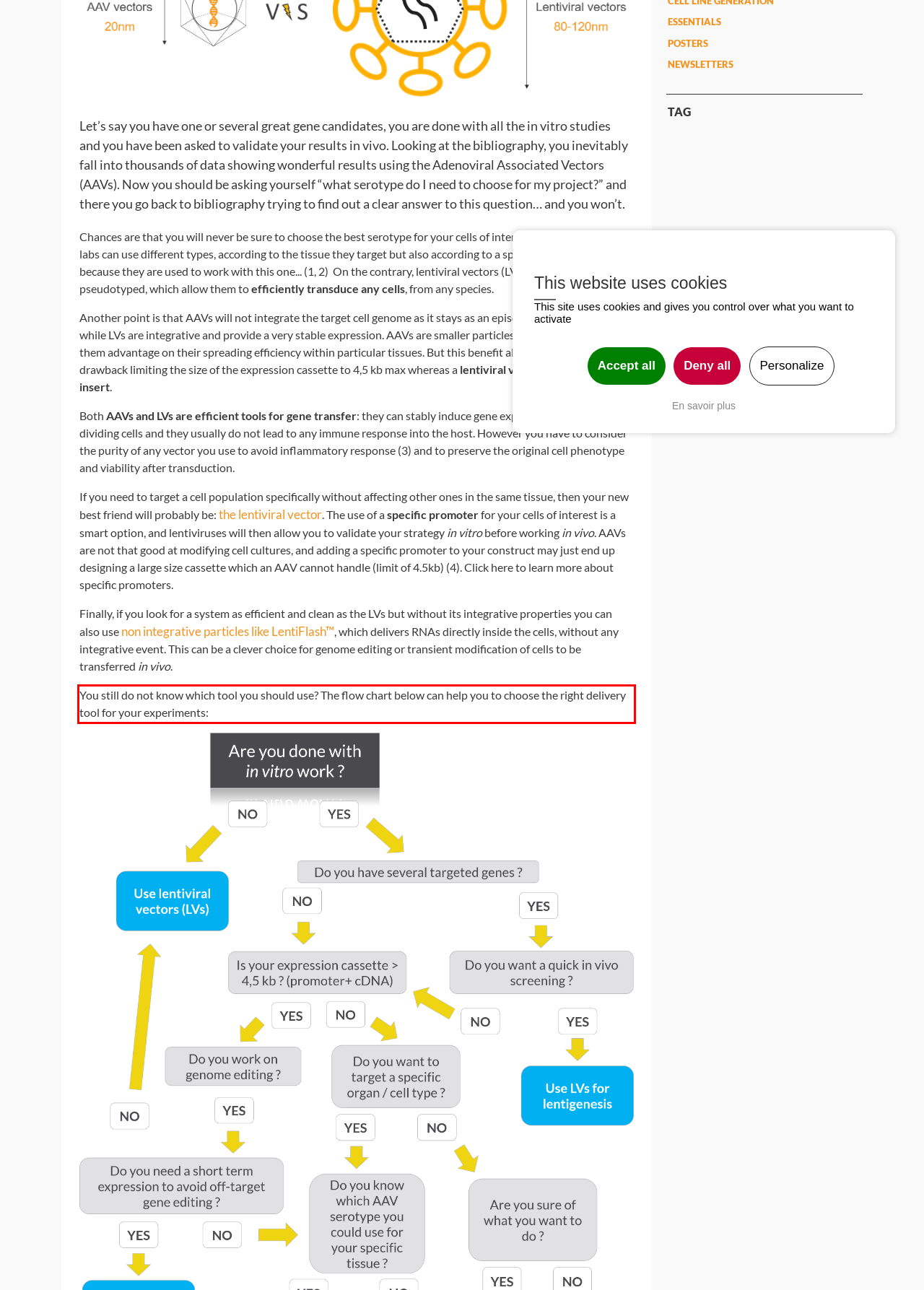With the given screenshot of a webpage, locate the red rectangle bounding box and extract the text content using OCR.

You still do not know which tool you should use? The flow chart below can help you to choose the right delivery tool for your experiments: